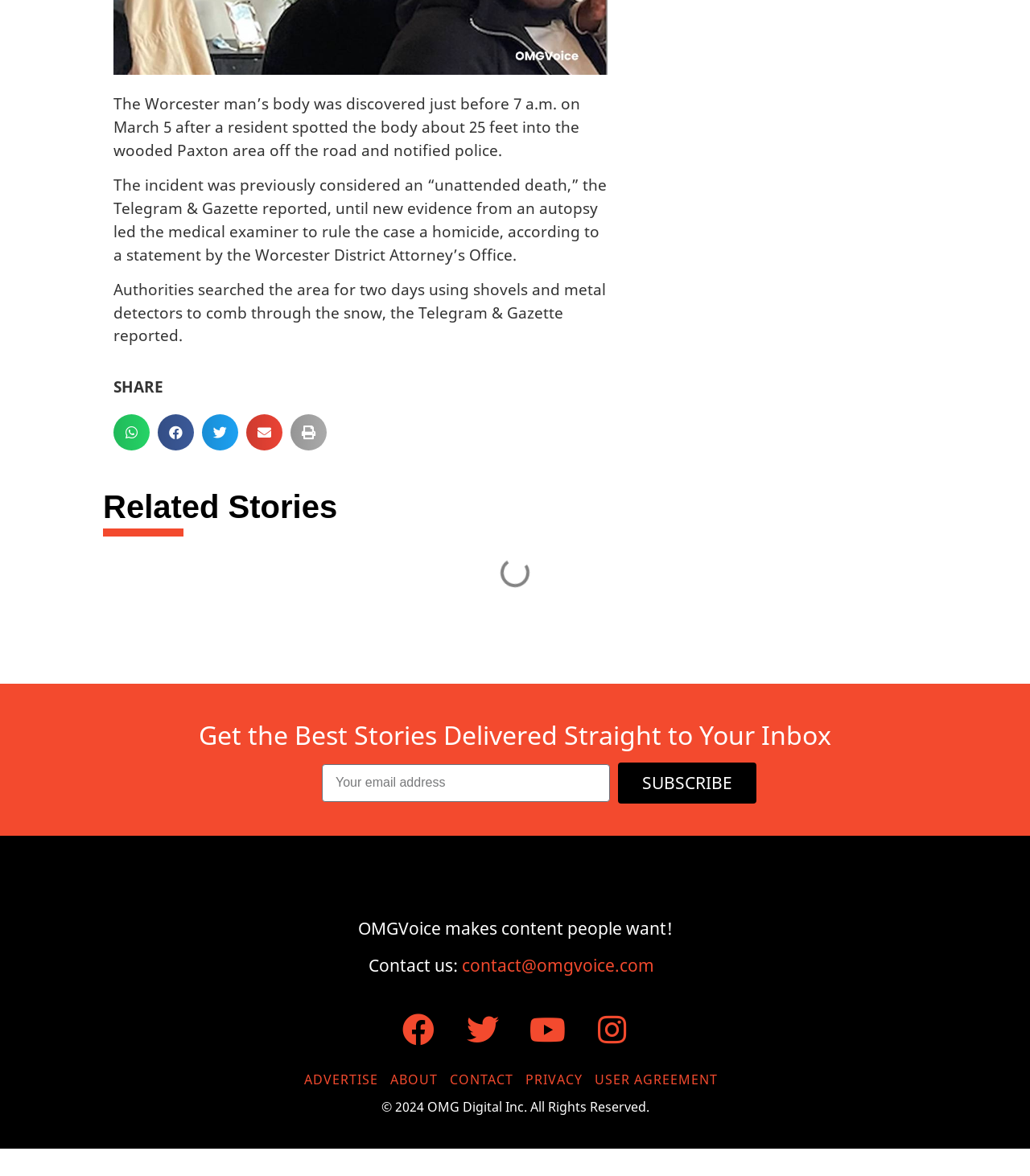Answer the question using only a single word or phrase: 
What is the purpose of the textbox?

Email subscription